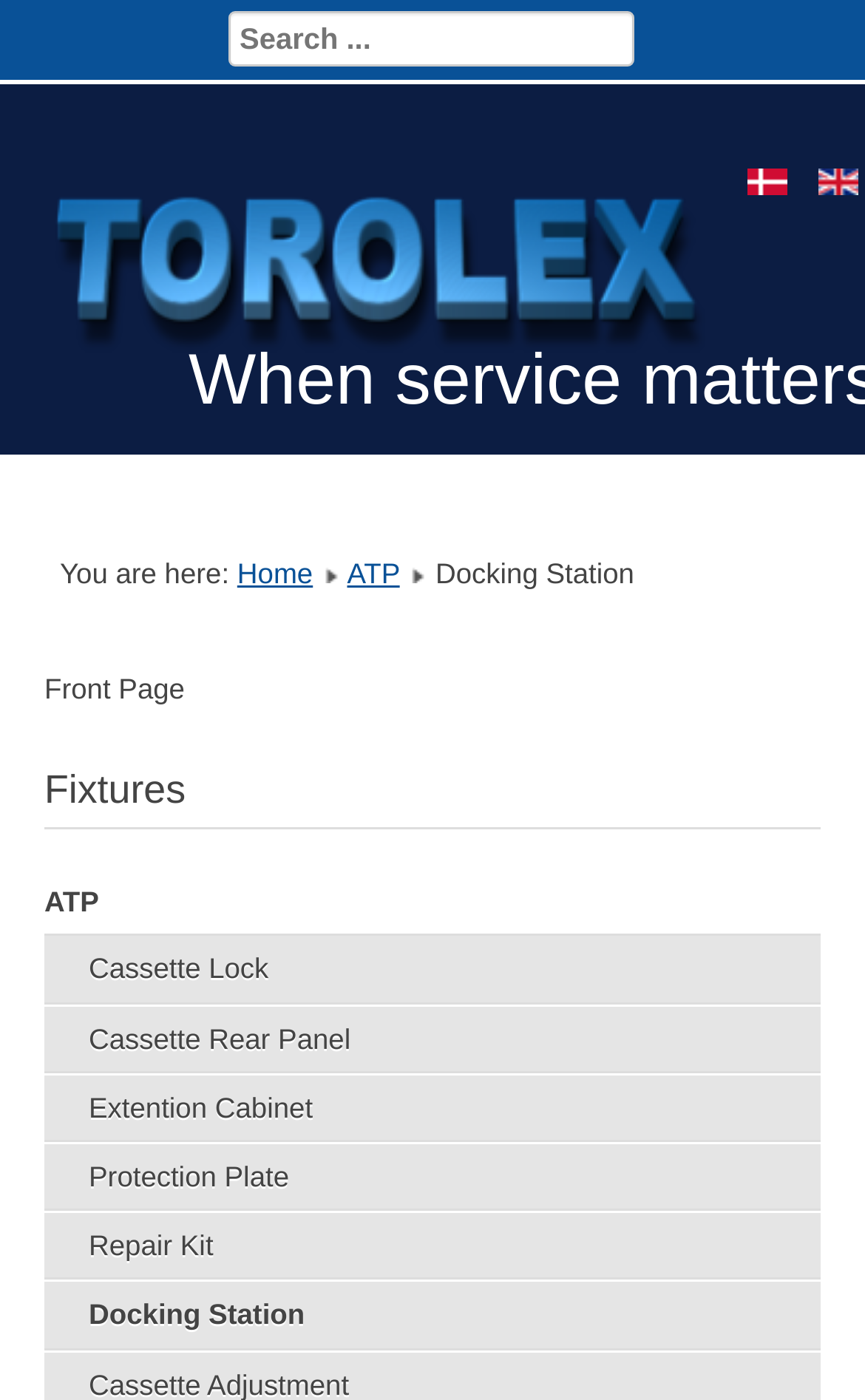How many language options are available?
Based on the image, answer the question with a single word or brief phrase.

2